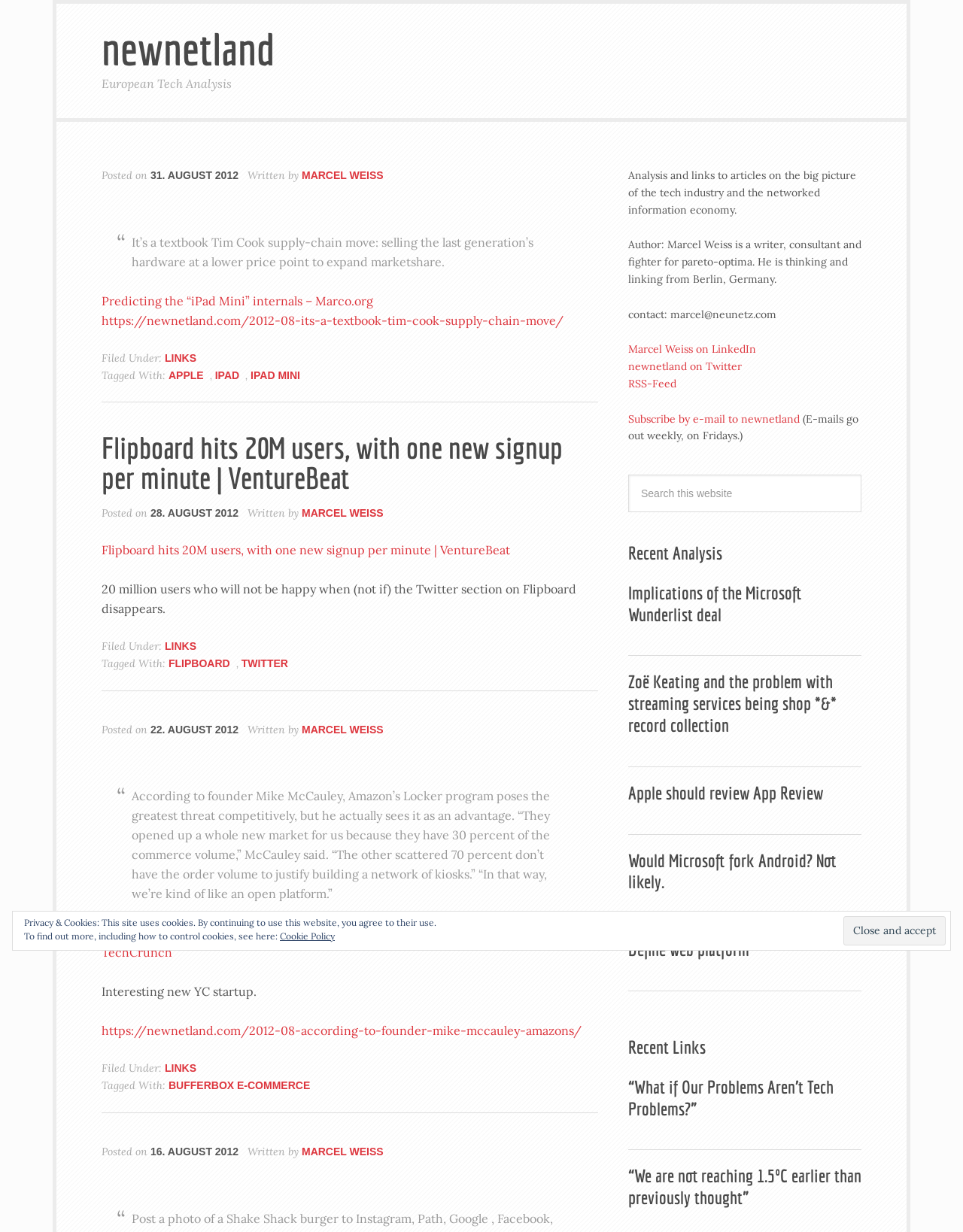Highlight the bounding box coordinates of the region I should click on to meet the following instruction: "Read the article about Flipboard hitting 20M users".

[0.105, 0.351, 0.621, 0.561]